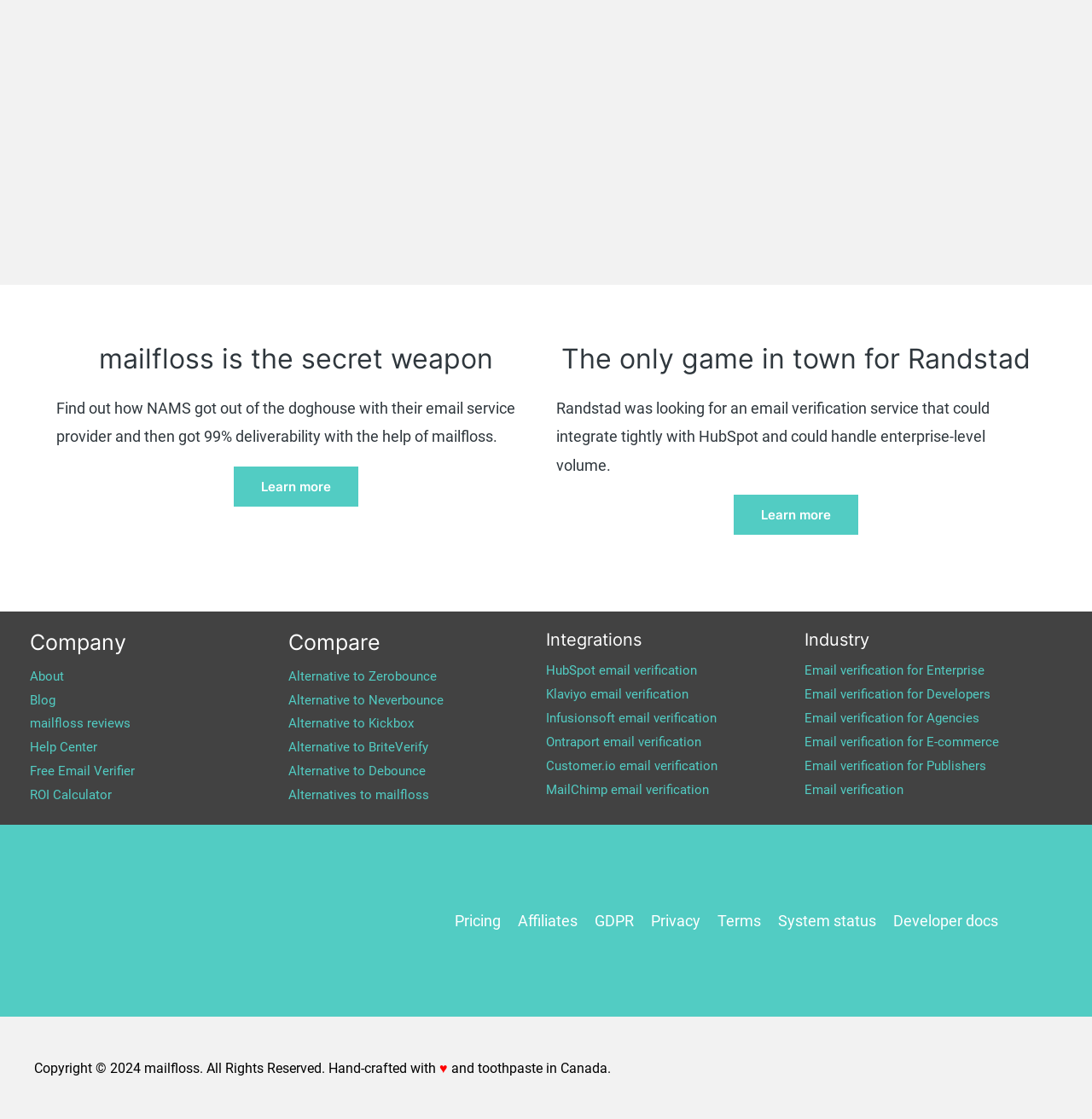How many footer widgets are there?
Using the image as a reference, answer the question with a short word or phrase.

4